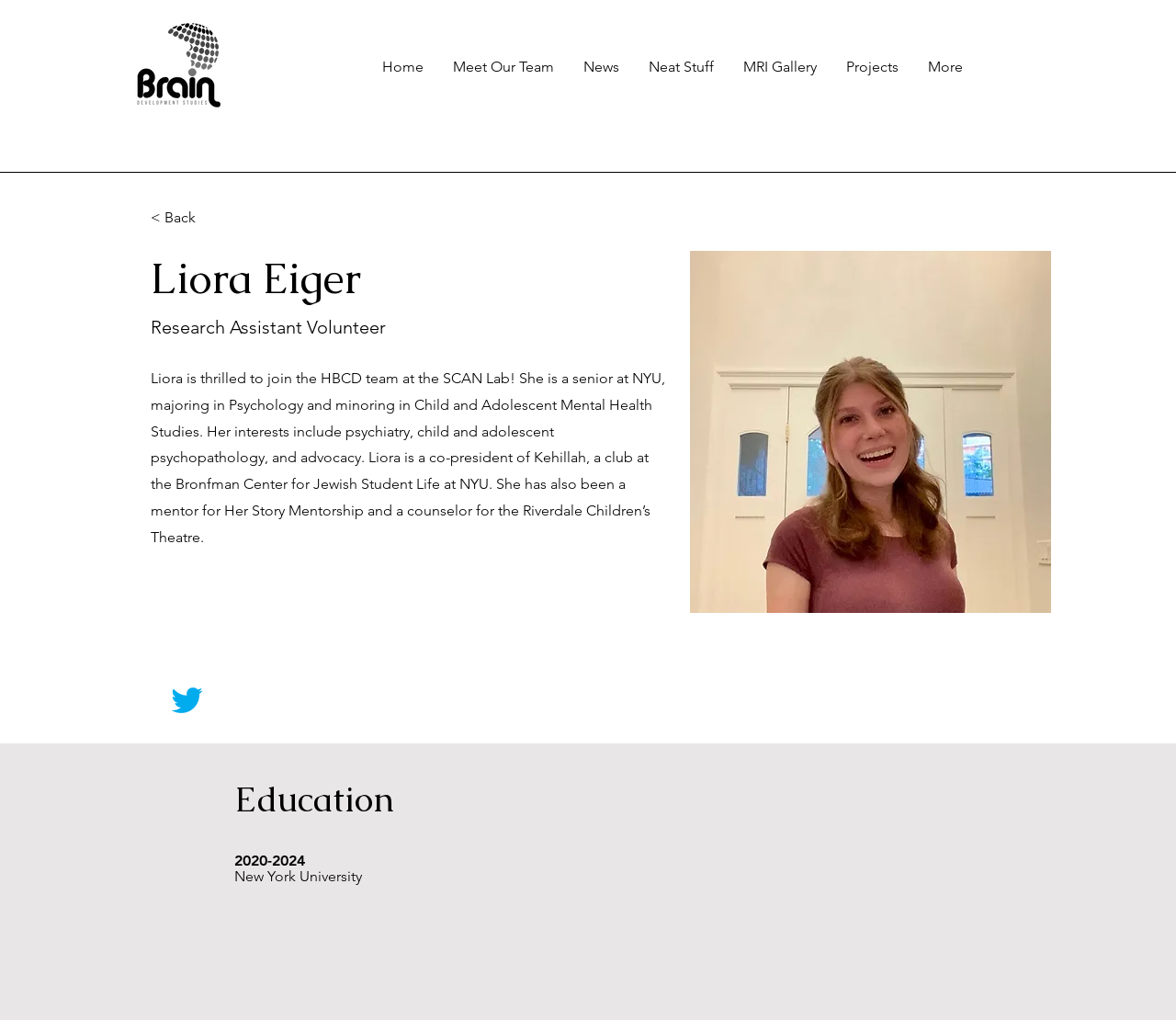Determine the bounding box coordinates of the region I should click to achieve the following instruction: "View Liora Eiger's profile picture". Ensure the bounding box coordinates are four float numbers between 0 and 1, i.e., [left, top, right, bottom].

[0.587, 0.246, 0.894, 0.601]